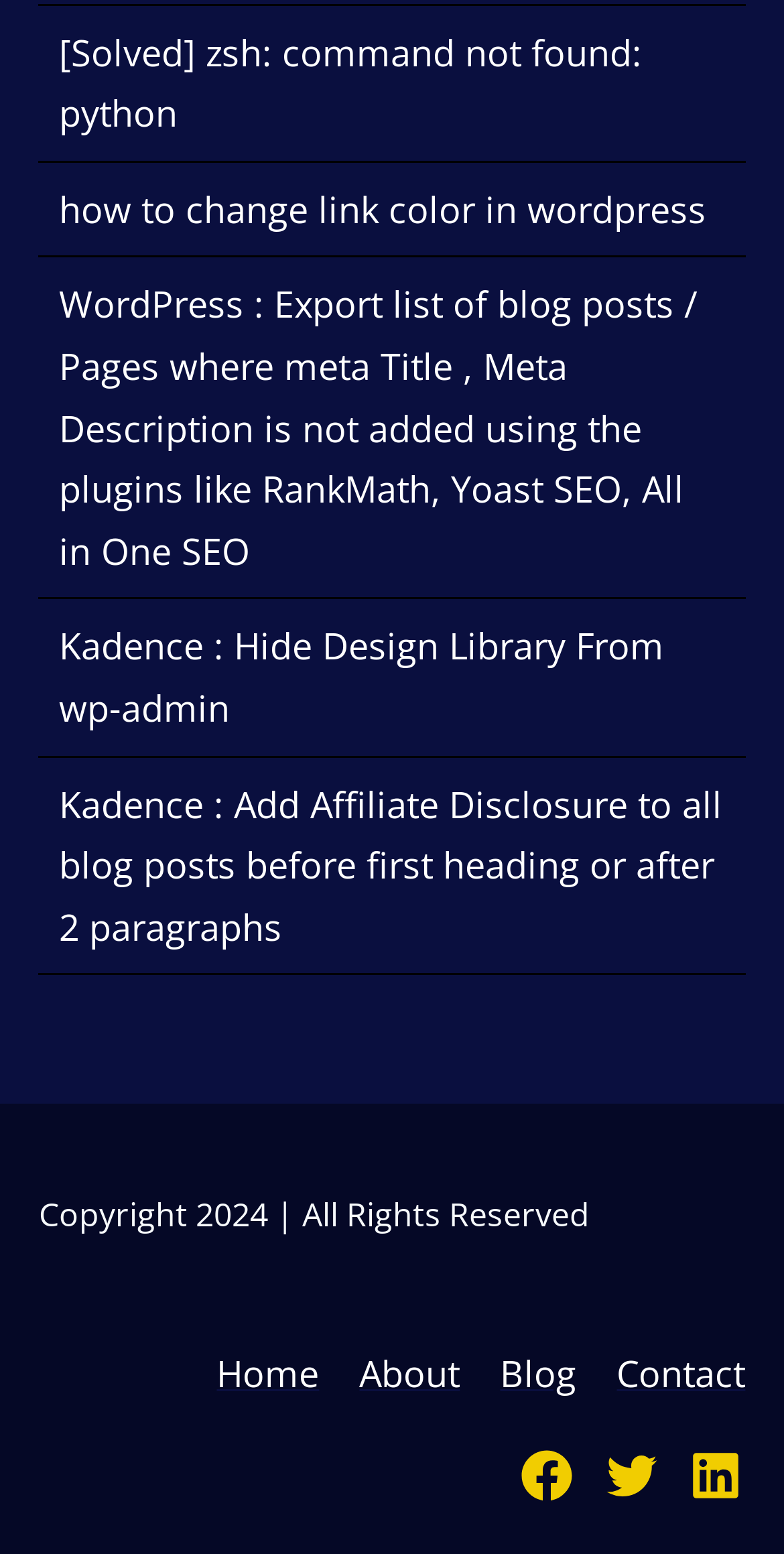Identify the bounding box coordinates of the region that should be clicked to execute the following instruction: "go to the blog page".

[0.638, 0.864, 0.735, 0.904]